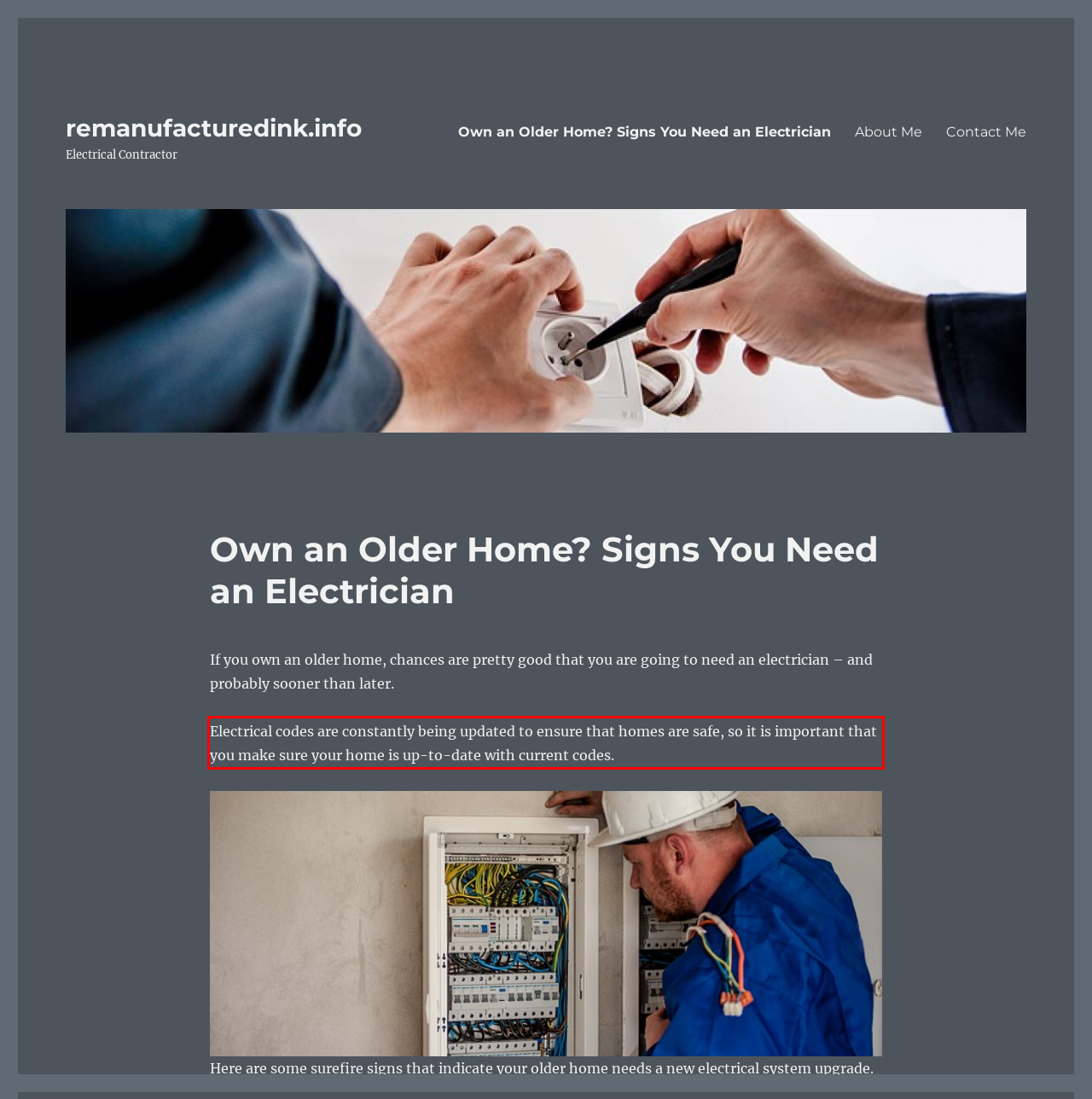Within the screenshot of the webpage, locate the red bounding box and use OCR to identify and provide the text content inside it.

Electrical codes are constantly being updated to ensure that homes are safe, so it is important that you make sure your home is up-to-date with current codes.